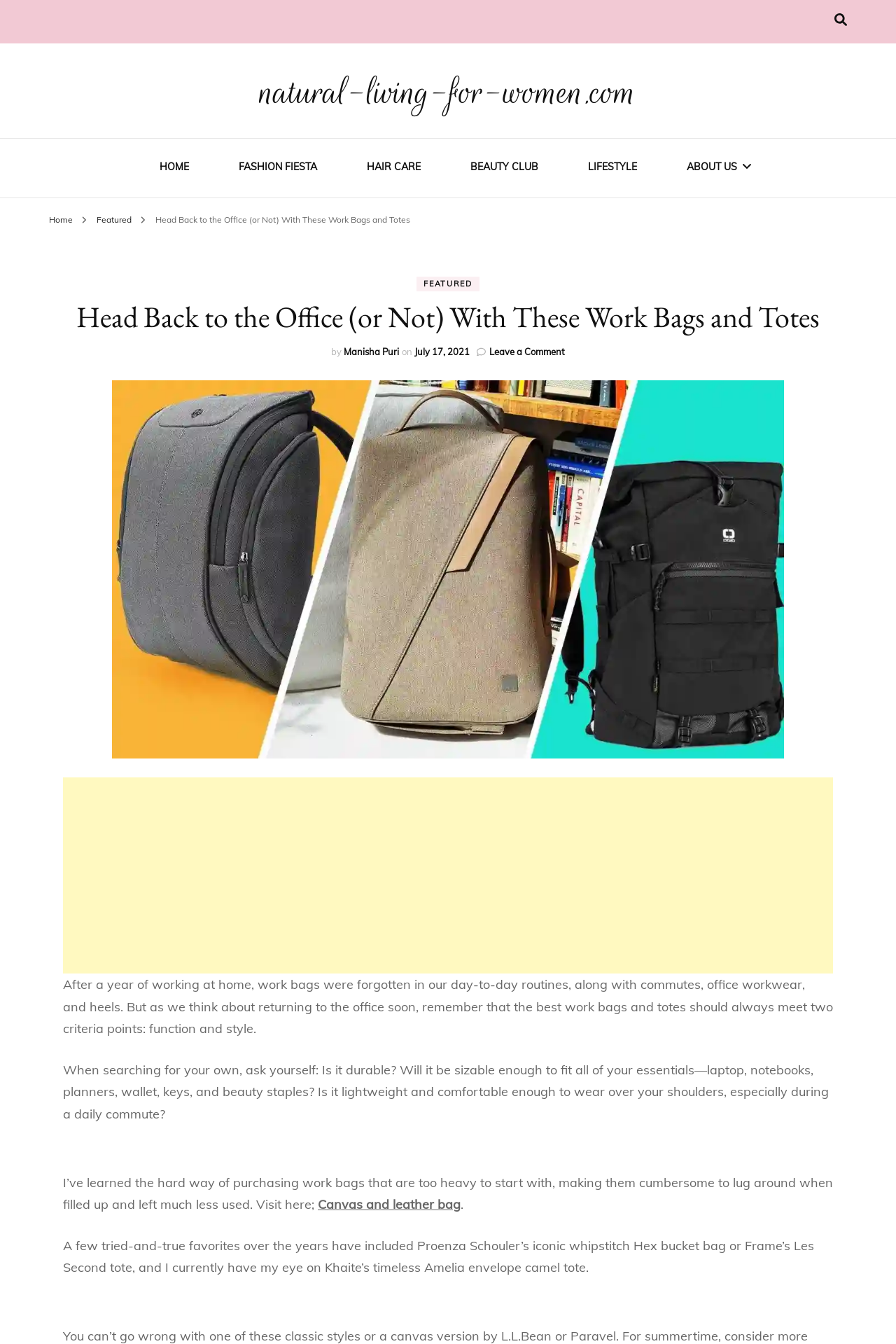Determine the bounding box coordinates for the area you should click to complete the following instruction: "Check the AUTHORS page".

[0.766, 0.159, 0.938, 0.186]